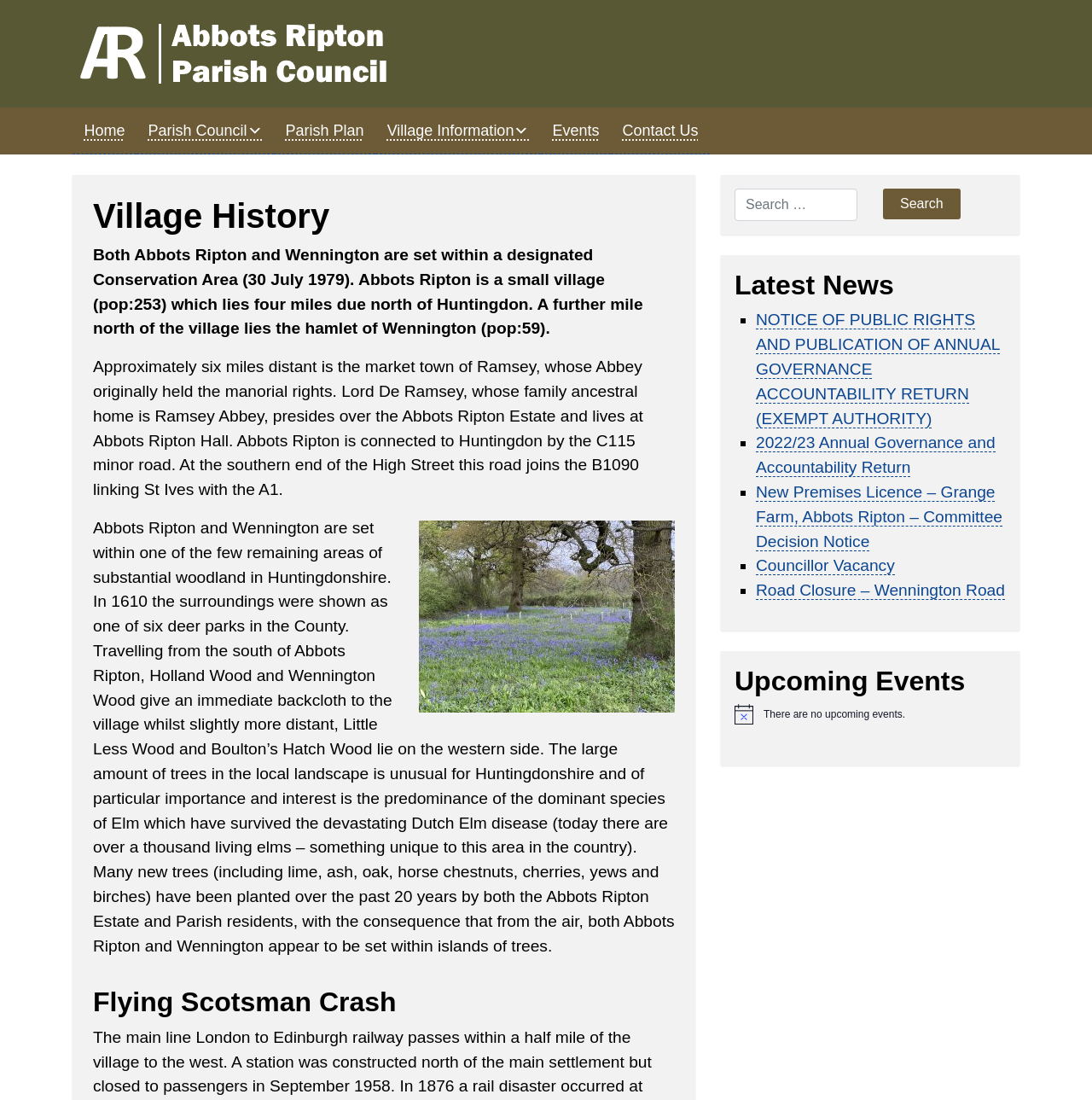Answer the question using only a single word or phrase: 
What is the name of the wood that gives an immediate backcloth to the village?

Holland Wood